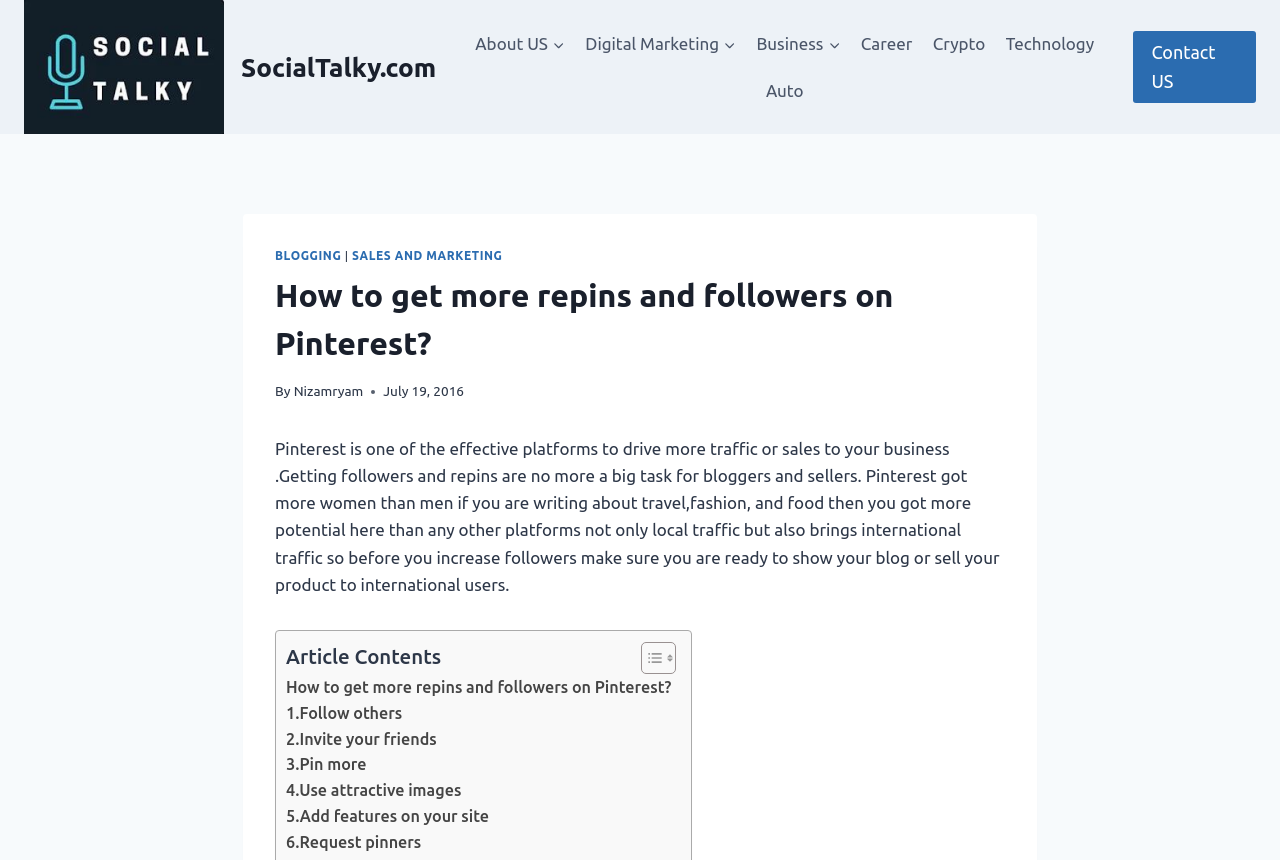Create a detailed narrative describing the layout and content of the webpage.

The webpage is about increasing followers and repins on Pinterest, specifically targeting bloggers and sellers. At the top left corner, there is a logo of SocialTalky.com, which is a clickable link. Next to it, there is a primary navigation menu with several links, including "About US", "Digital Marketing", "Business", "Career", "Crypto", "Technology", and "Auto". 

On the top right corner, there is a "Contact US" link. Below the navigation menu, there is a header section with a title "How to get more repins and followers on Pinterest?" and a subtitle "By Nizamryam" with a date "July 19, 2016". 

The main content of the webpage is a long paragraph explaining the benefits of using Pinterest for driving traffic and sales to businesses, especially for those writing about travel, fashion, and food. 

Below the main content, there is a table of contents with links to nine different sections, each with a title starting with a number, such as "1. Follow others", "2. Invite your friends", and so on. Each section is likely to provide tips and advice on how to increase followers and repins on Pinterest.